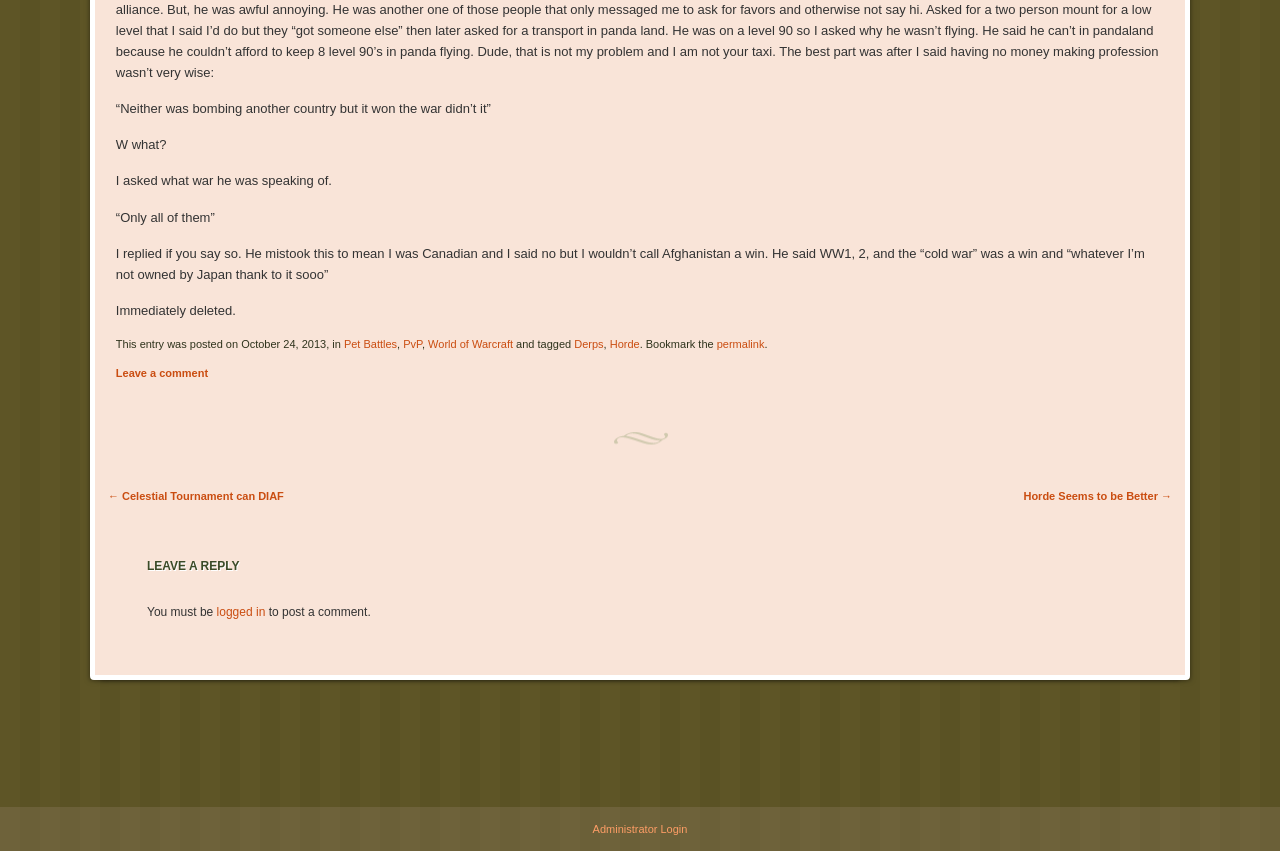Provide the bounding box coordinates for the UI element that is described by this text: "← Celestial Tournament can DIAF". The coordinates should be in the form of four float numbers between 0 and 1: [left, top, right, bottom].

[0.084, 0.576, 0.222, 0.59]